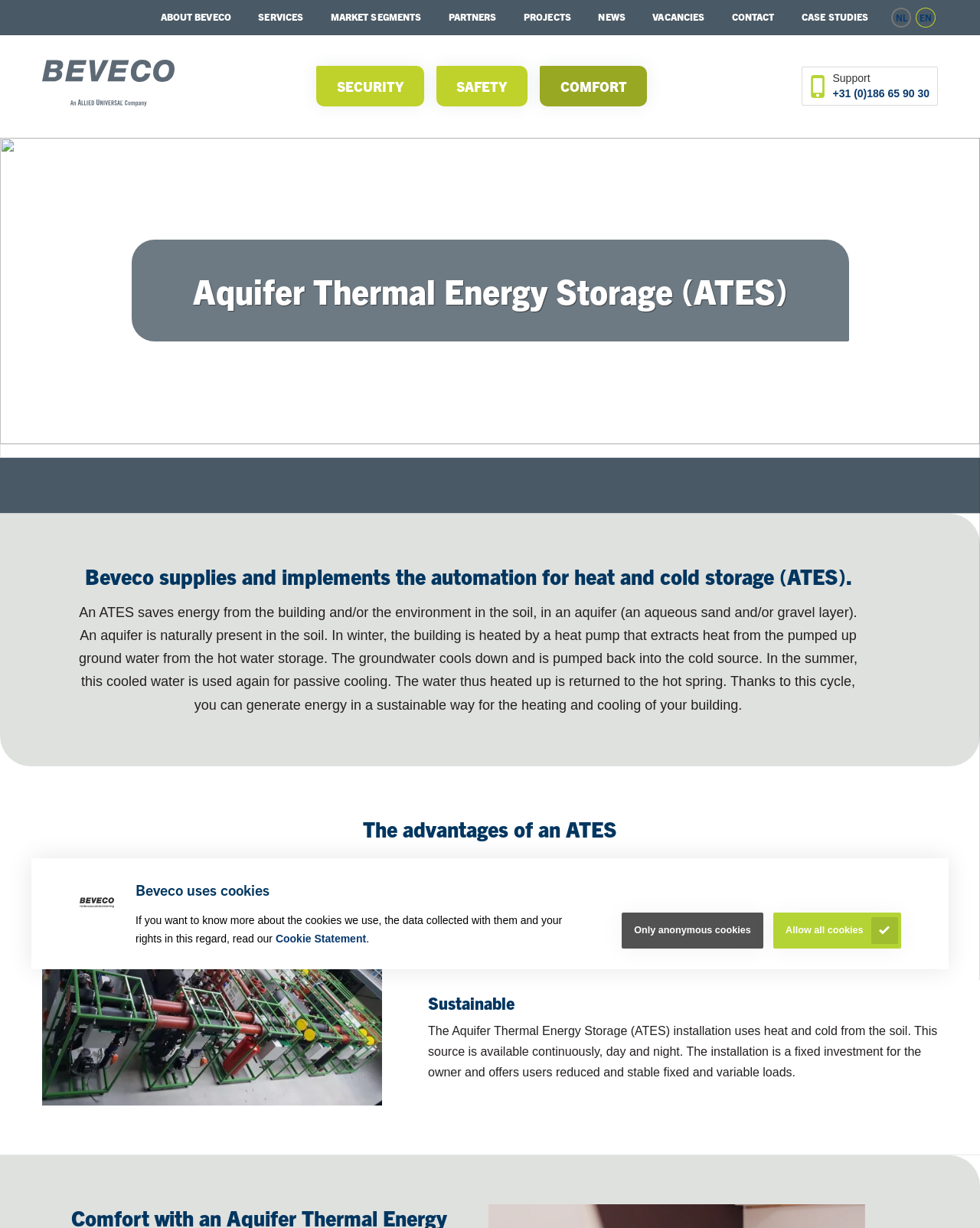How many links are present in the top navigation bar? Refer to the image and provide a one-word or short phrase answer.

7